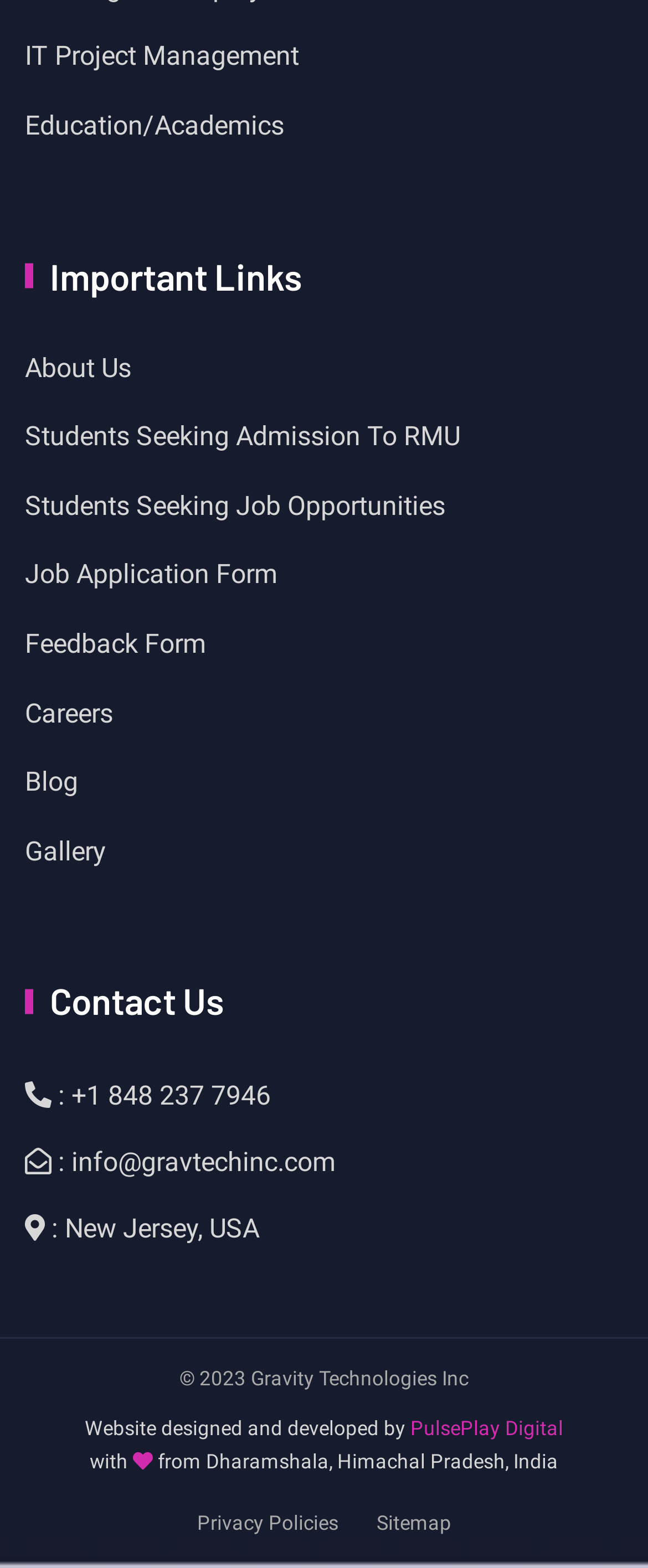Could you find the bounding box coordinates of the clickable area to complete this instruction: "Call +1 848 237 7946"?

[0.11, 0.689, 0.418, 0.709]